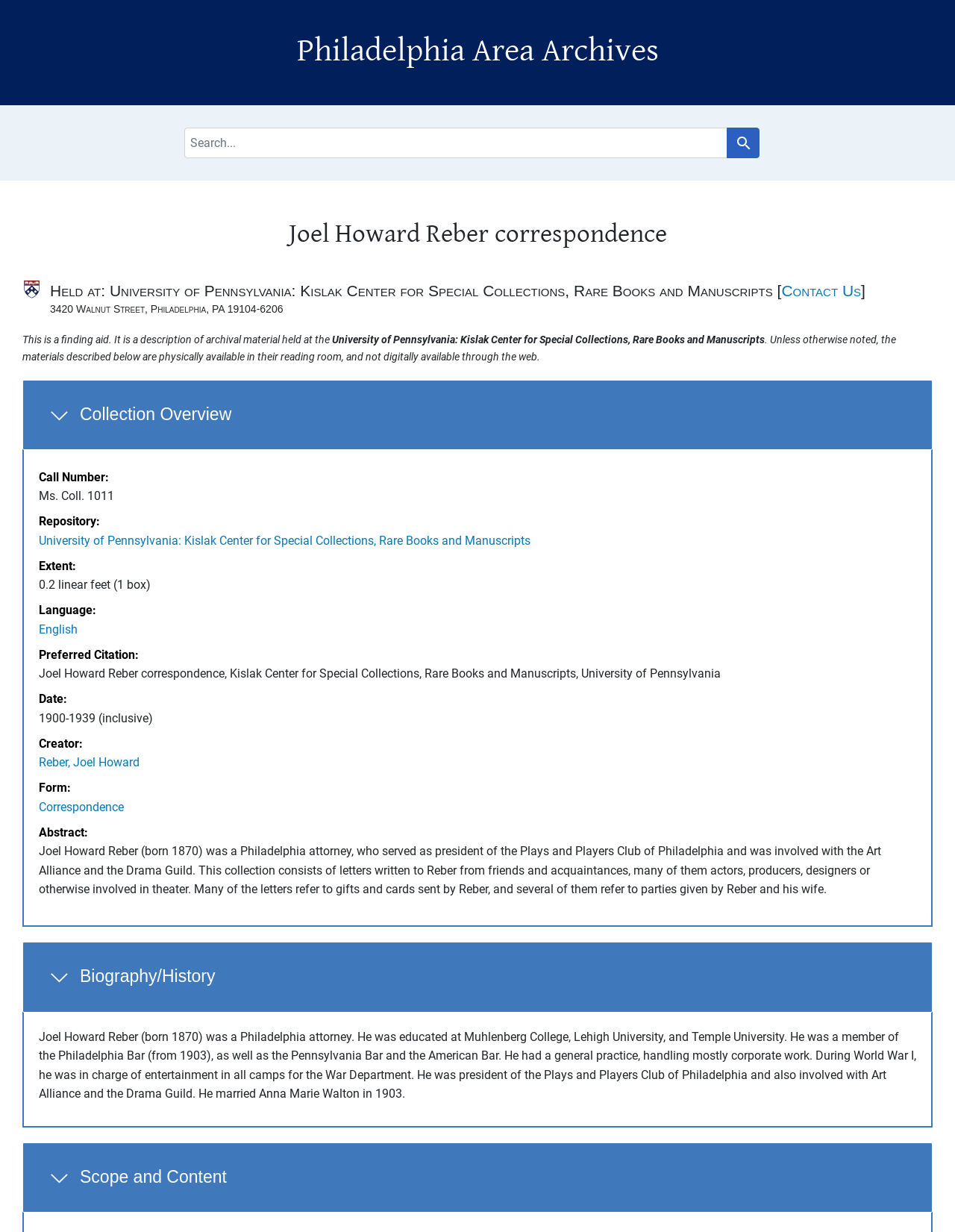Ascertain the bounding box coordinates for the UI element detailed here: "ORBITAL SERVICES". The coordinates should be provided as [left, top, right, bottom] with each value being a float between 0 and 1.

None